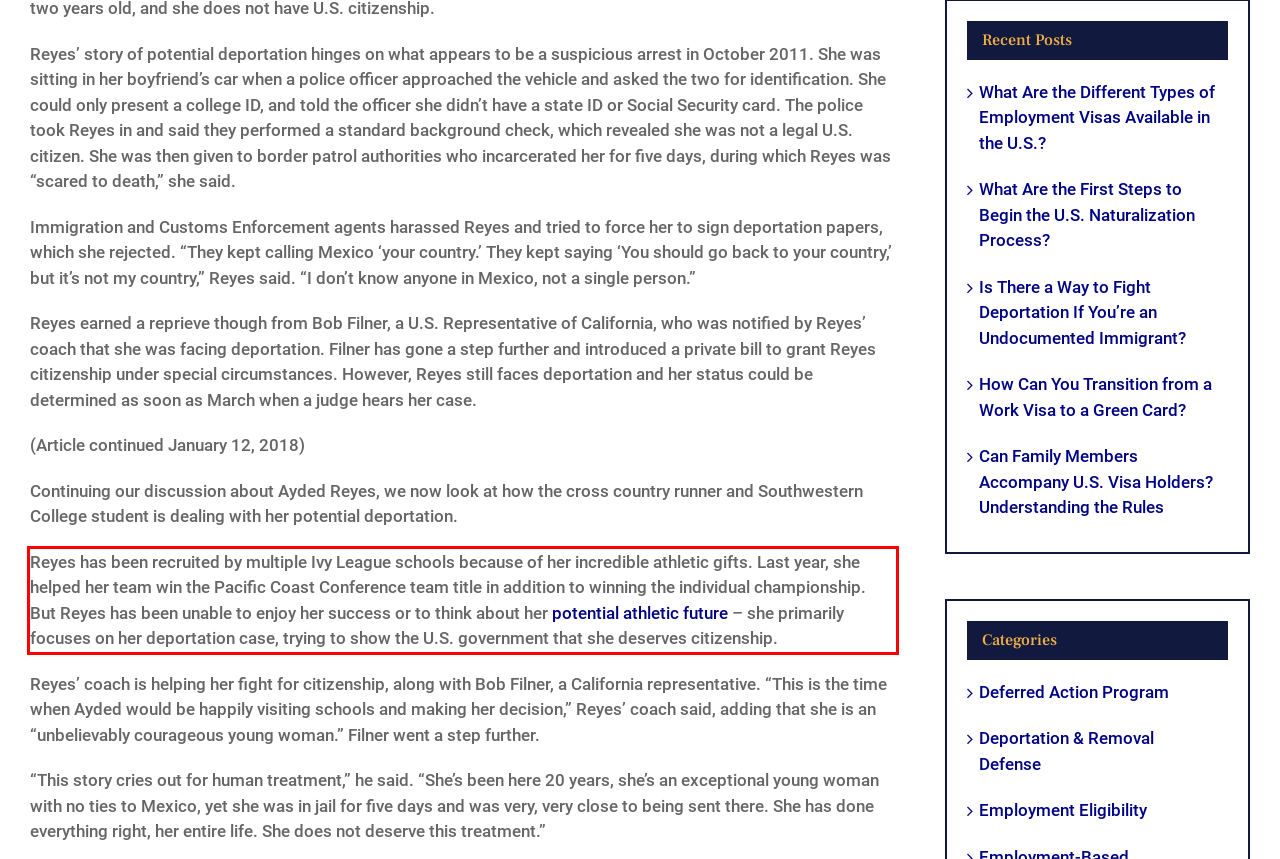Identify and extract the text within the red rectangle in the screenshot of the webpage.

Reyes has been recruited by multiple Ivy League schools because of her incredible athletic gifts. Last year, she helped her team win the Pacific Coast Conference team title in addition to winning the individual championship. But Reyes has been unable to enjoy her success or to think about her potential athletic future – she primarily focuses on her deportation case, trying to show the U.S. government that she deserves citizenship.